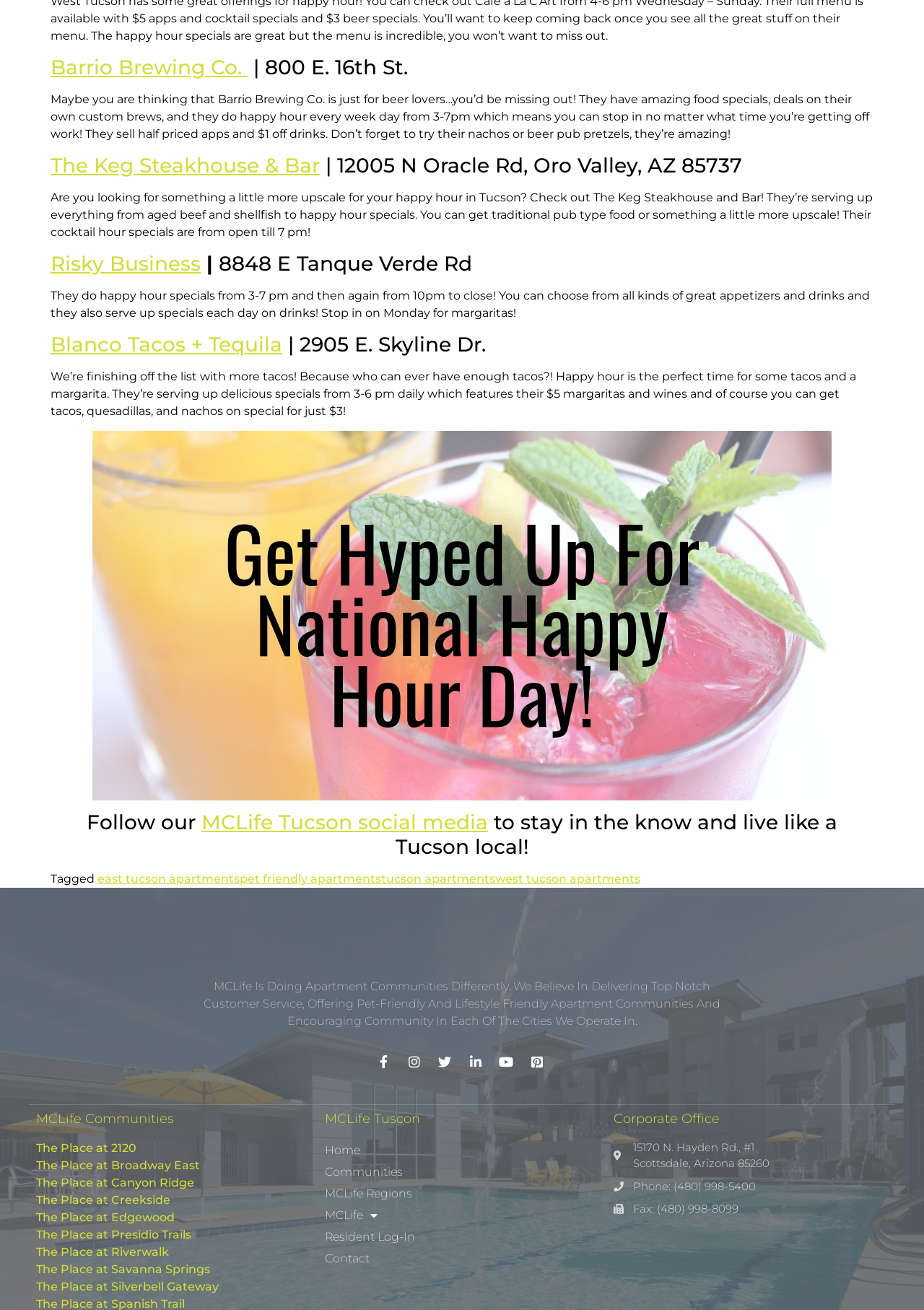Please locate the bounding box coordinates of the element that should be clicked to complete the given instruction: "Follow MCLife Tucson social media".

[0.218, 0.618, 0.528, 0.637]